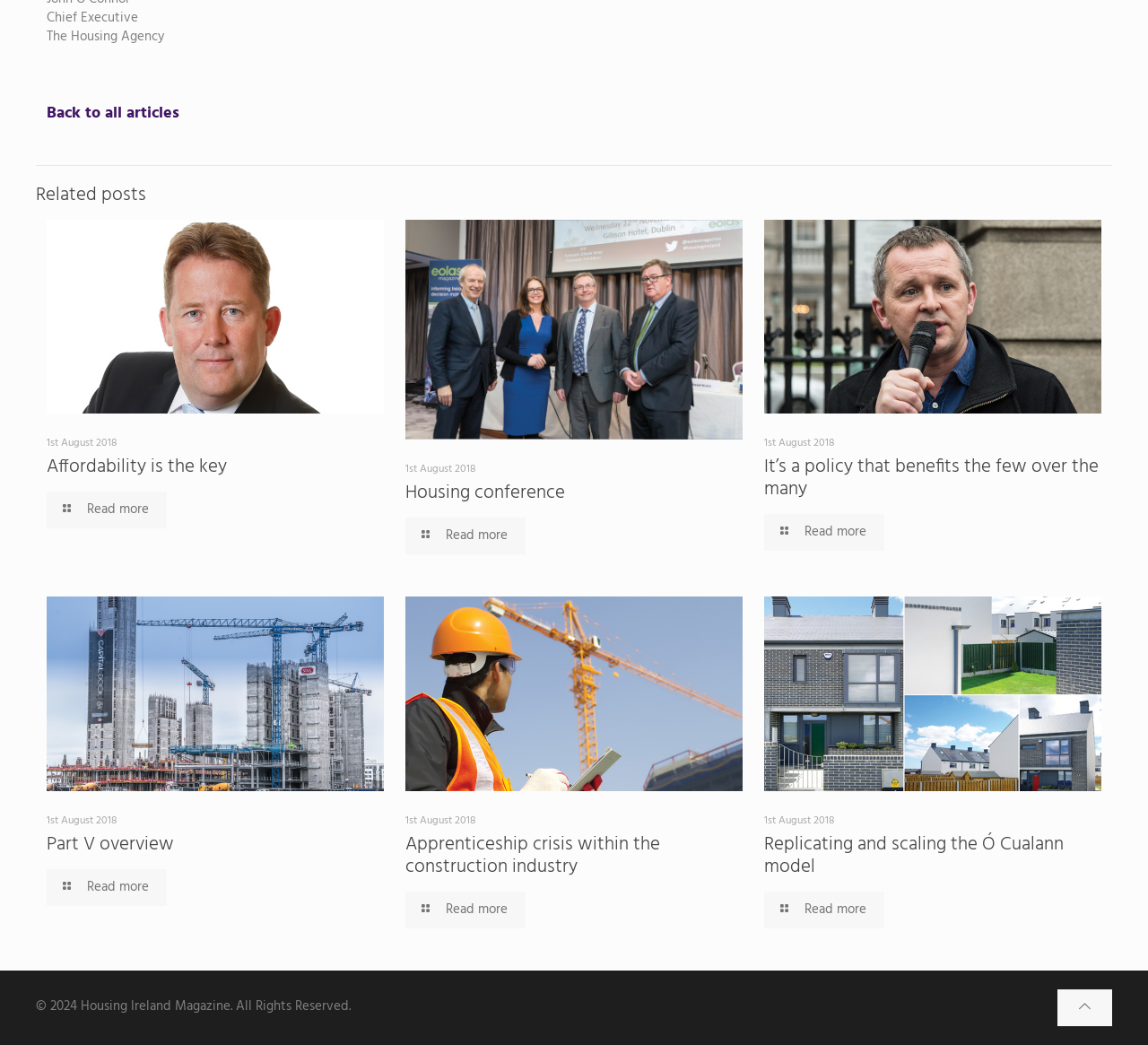Please determine the bounding box coordinates of the element to click in order to execute the following instruction: "Go back to all articles". The coordinates should be four float numbers between 0 and 1, specified as [left, top, right, bottom].

[0.041, 0.096, 0.156, 0.121]